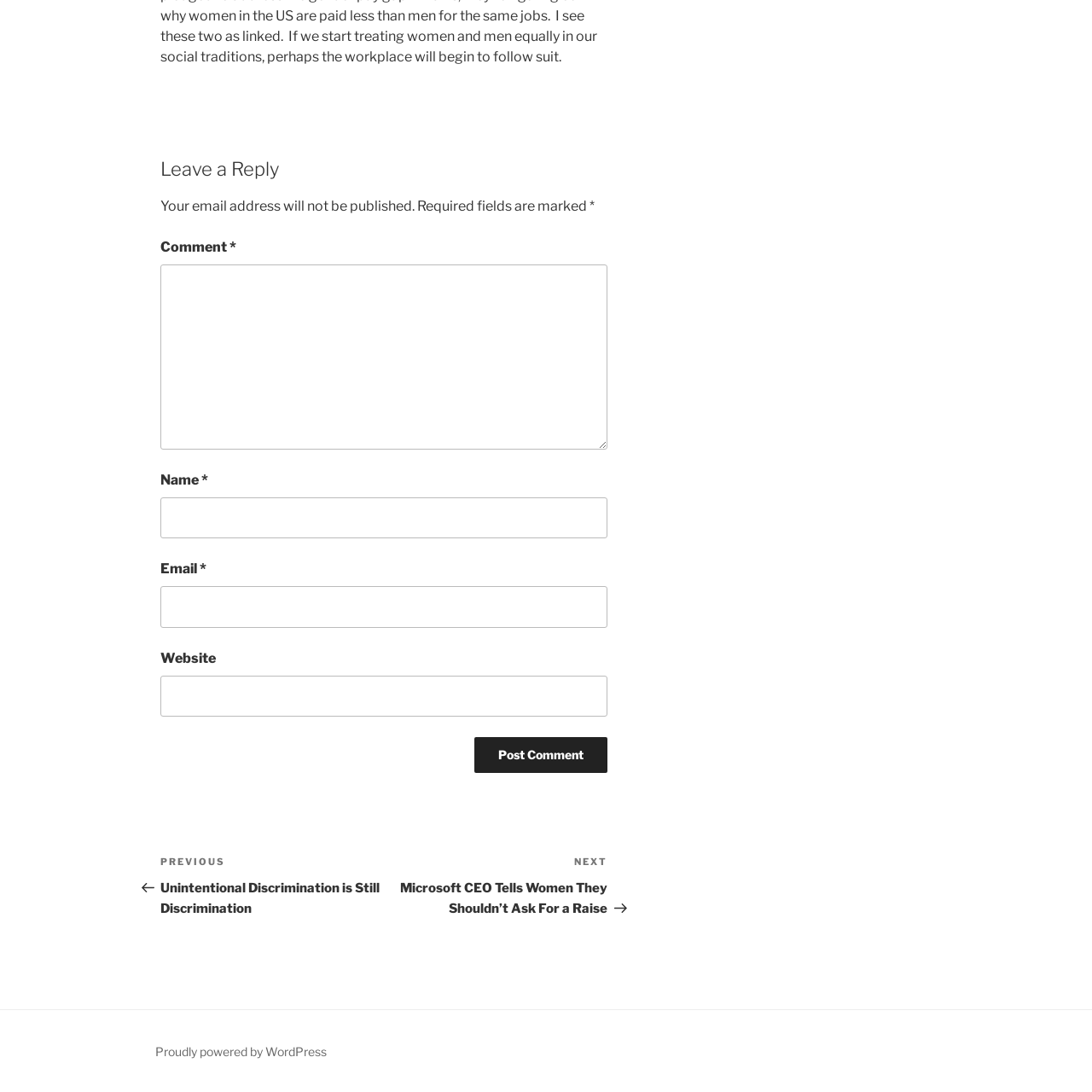What is the label of the first text field in the comment section?
Relying on the image, give a concise answer in one word or a brief phrase.

Comment